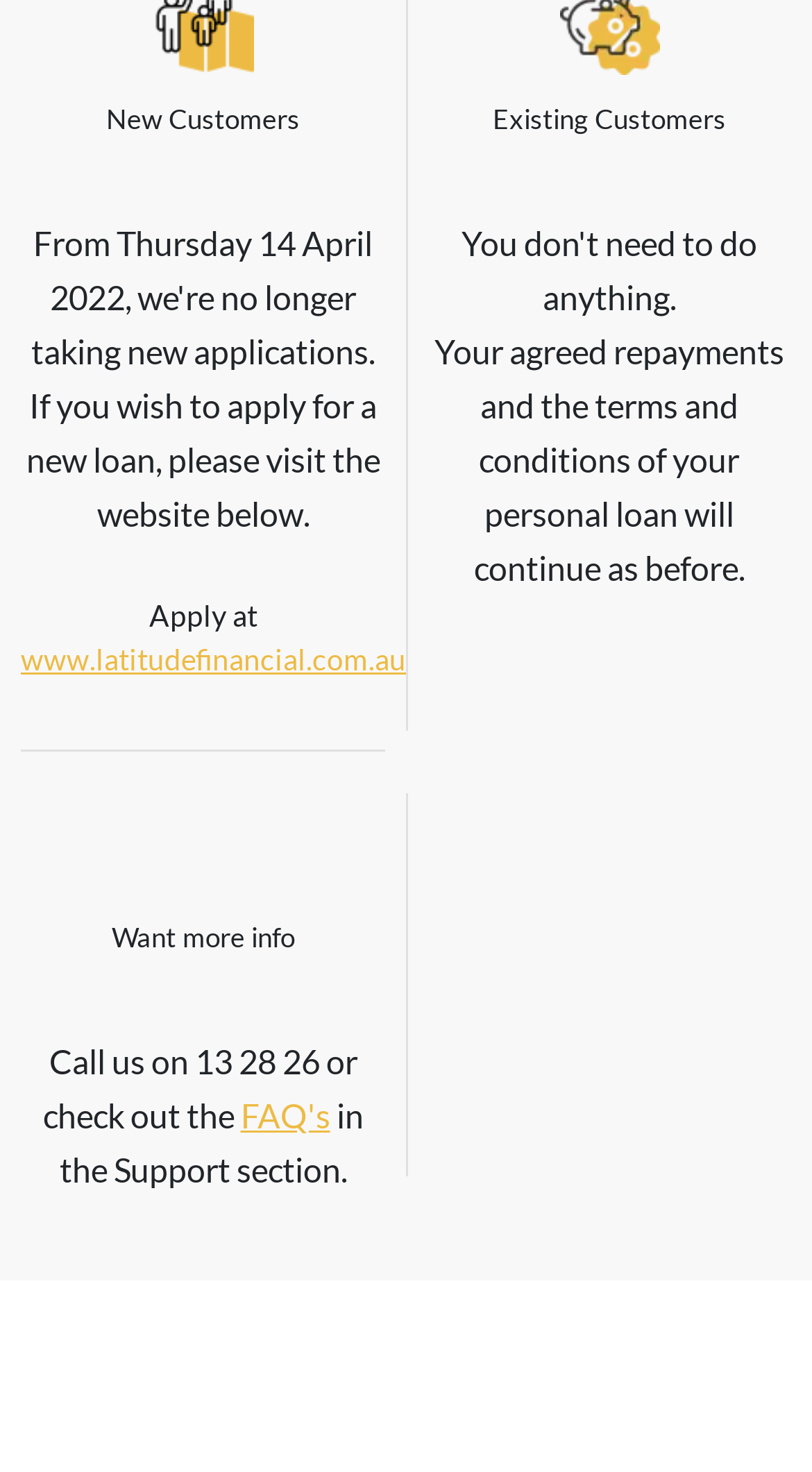Reply to the question with a single word or phrase:
What is the purpose of the image on the webpage?

Service